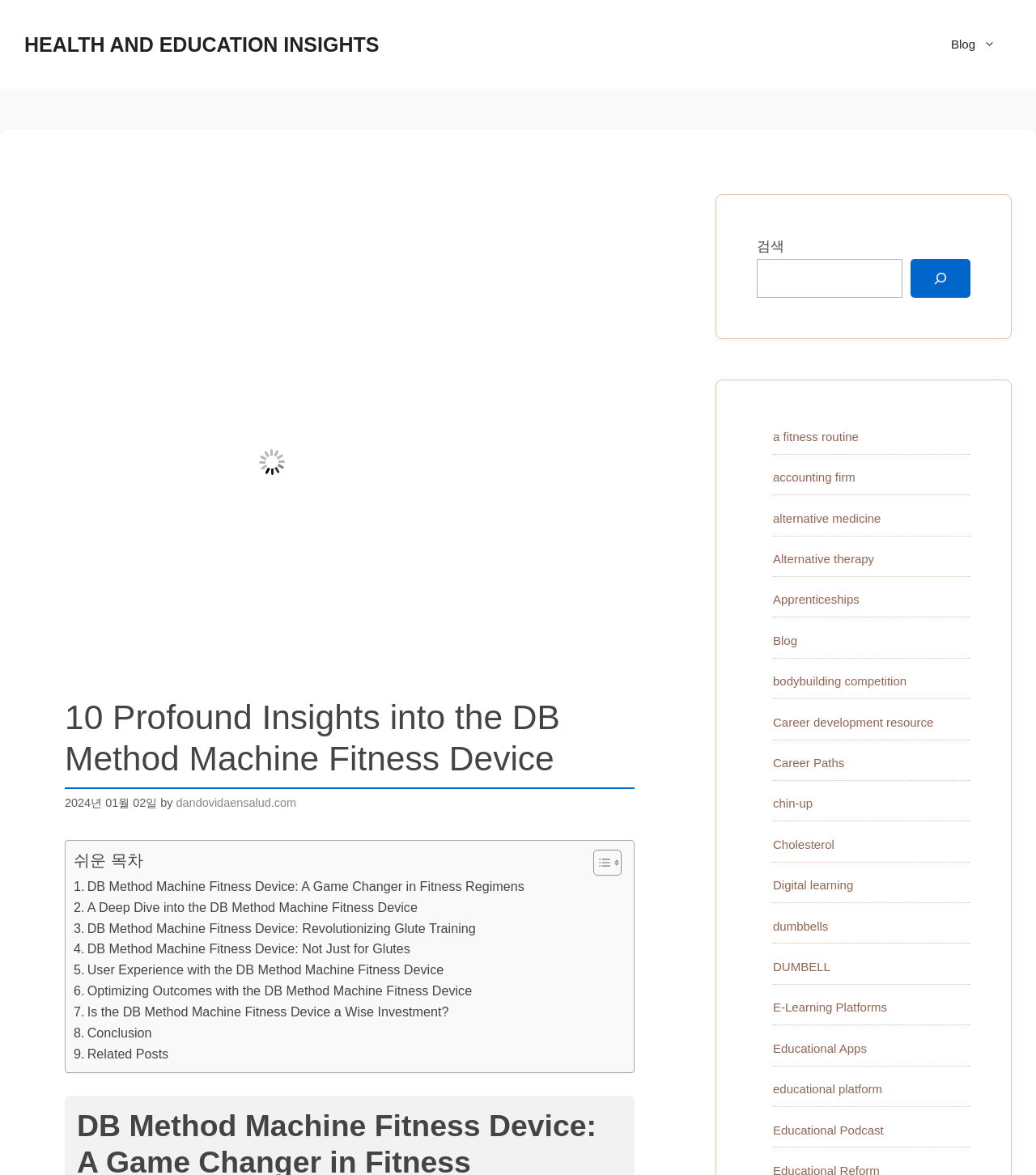Identify the bounding box coordinates of the region I need to click to complete this instruction: "Click on the 'Eskanusa Putraco' link".

None